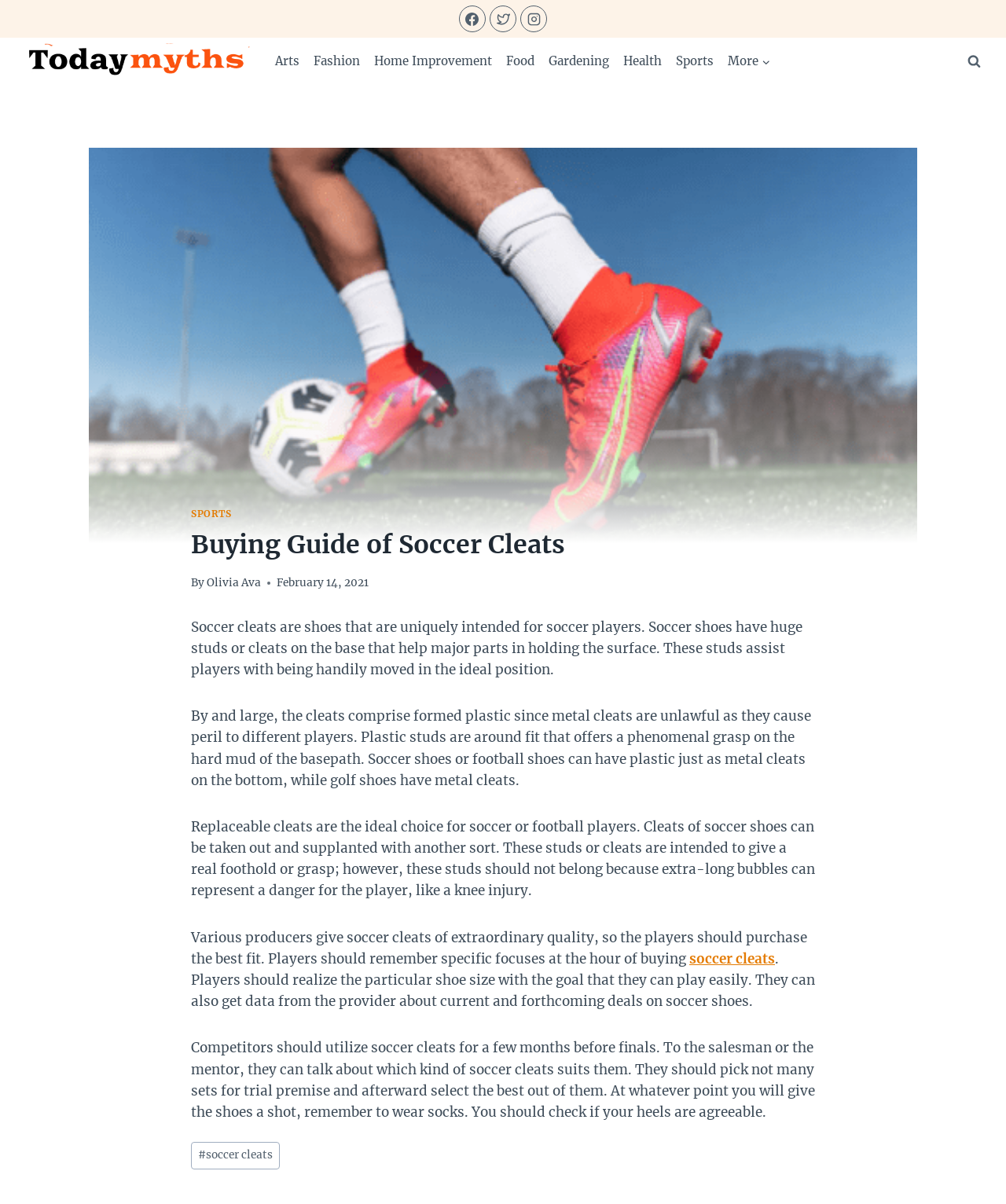Given the element description, predict the bounding box coordinates in the format (top-left x, top-left y, bottom-right x, bottom-right y). Make sure all values are between 0 and 1. Here is the element description: Home Improvement

[0.365, 0.037, 0.496, 0.065]